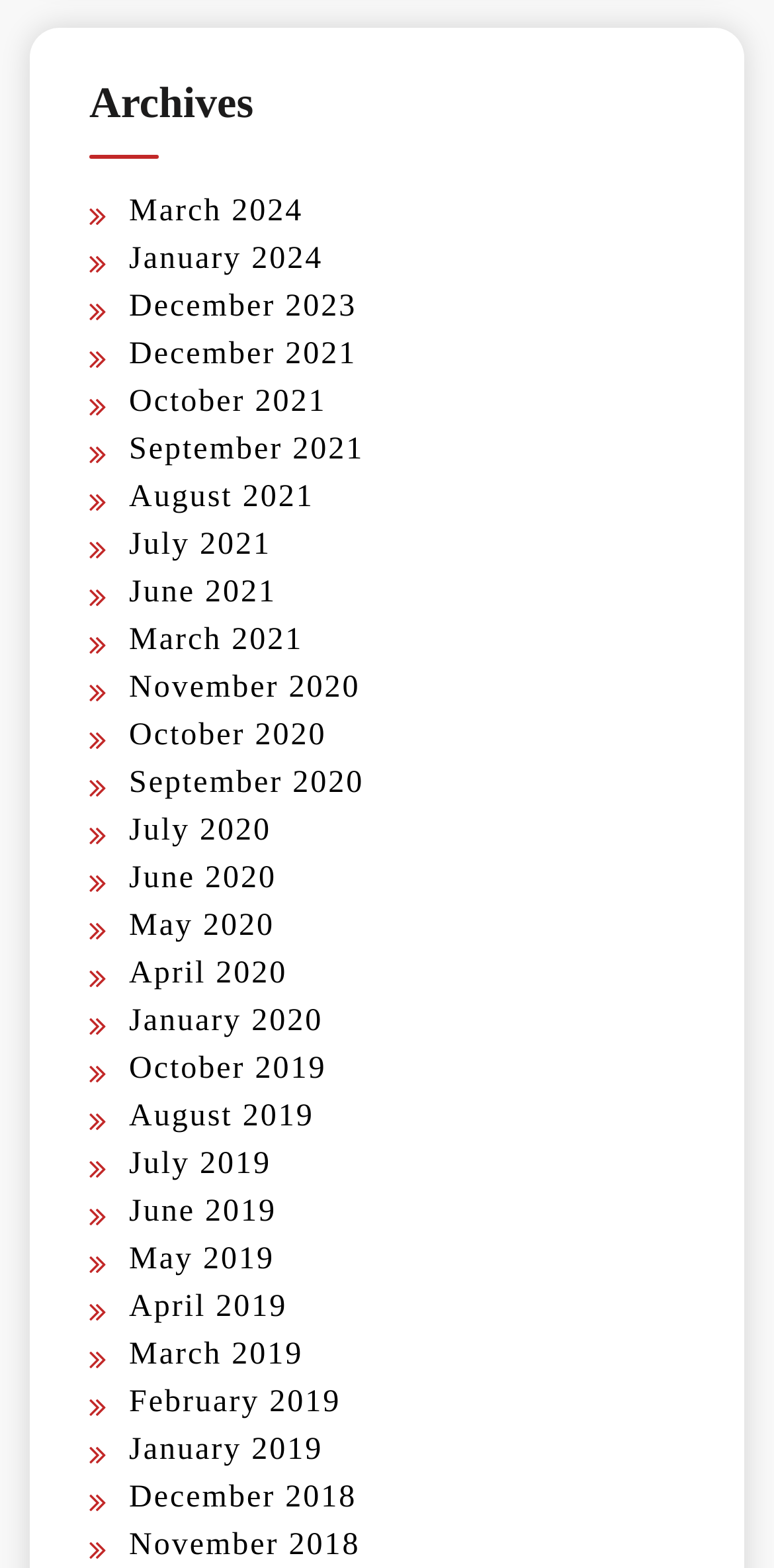Answer the following query concisely with a single word or phrase:
How many archive months are available?

30